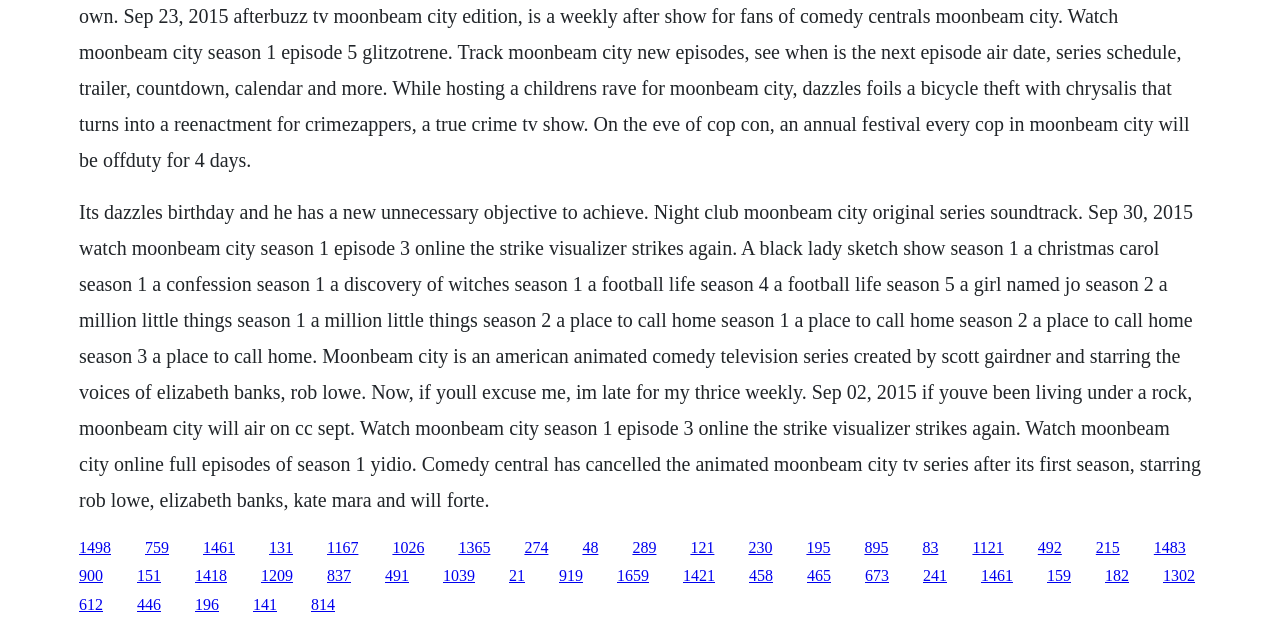Specify the bounding box coordinates for the region that must be clicked to perform the given instruction: "Read more about A Discovery of Witches Season 1".

[0.204, 0.903, 0.229, 0.931]